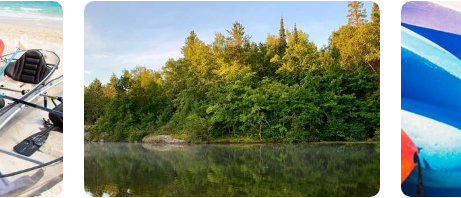What type of atmosphere is depicted in the image?
Look at the image and answer the question using a single word or phrase.

Serene and inviting